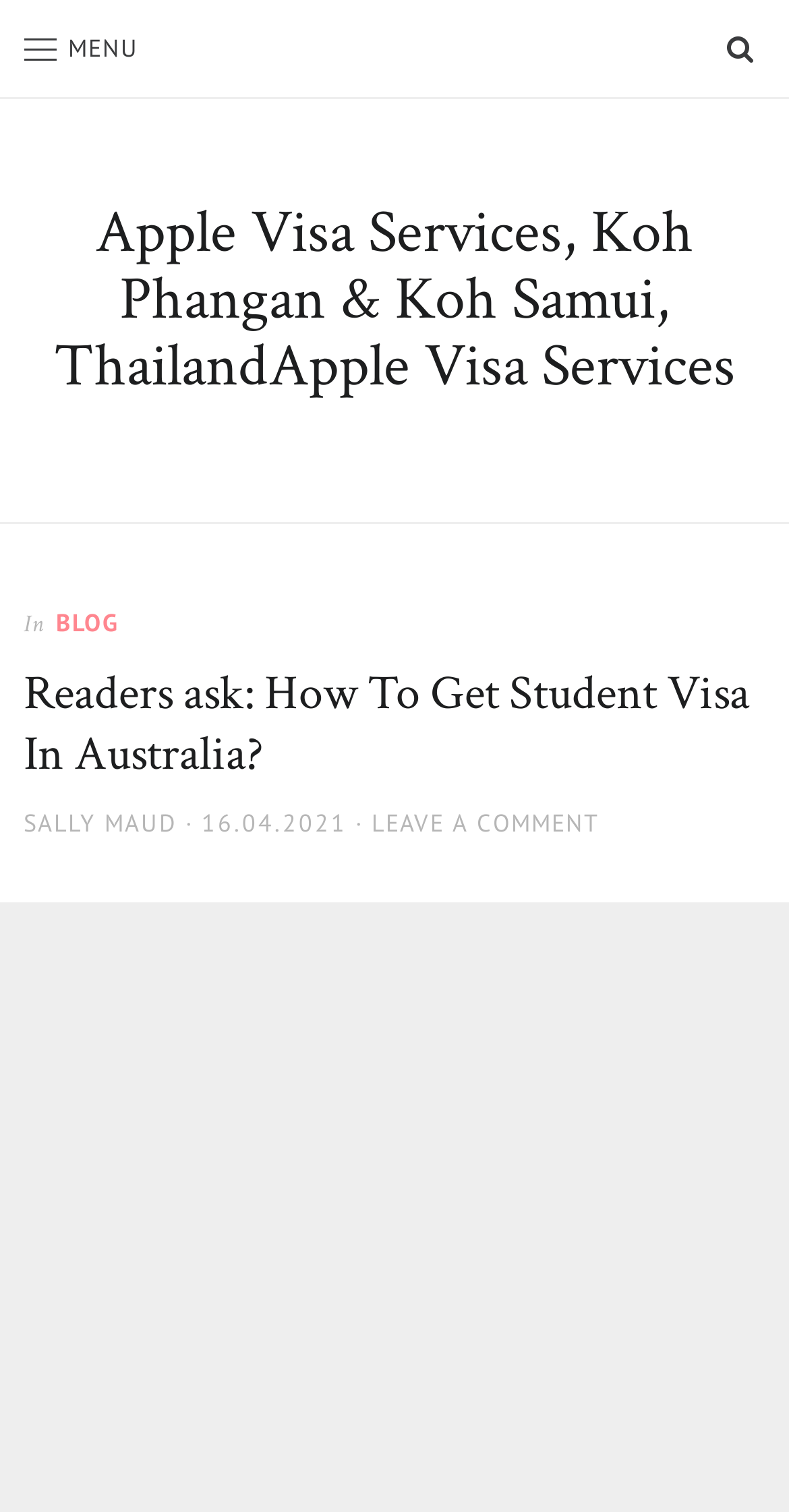What is the name of the author of the article?
Please describe in detail the information shown in the image to answer the question.

I found the author's name by looking at the header section of the webpage, where it says 'AUTHOR' followed by the name 'SALLY MAUD'.